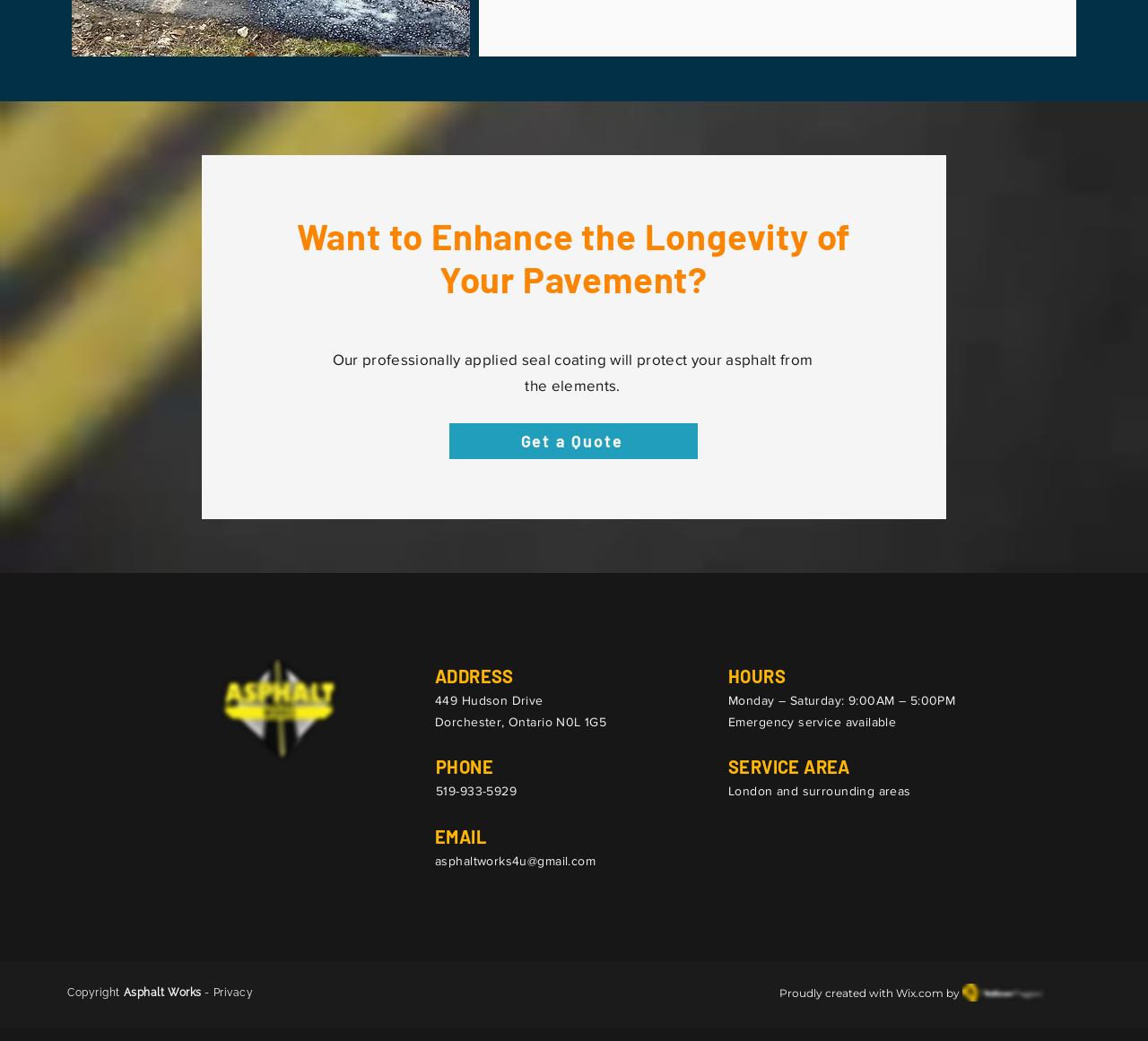What is the company's service area?
Please give a detailed and thorough answer to the question, covering all relevant points.

I found the service area by looking at the 'SERVICE AREA' section on the webpage, where it is listed as a static text.